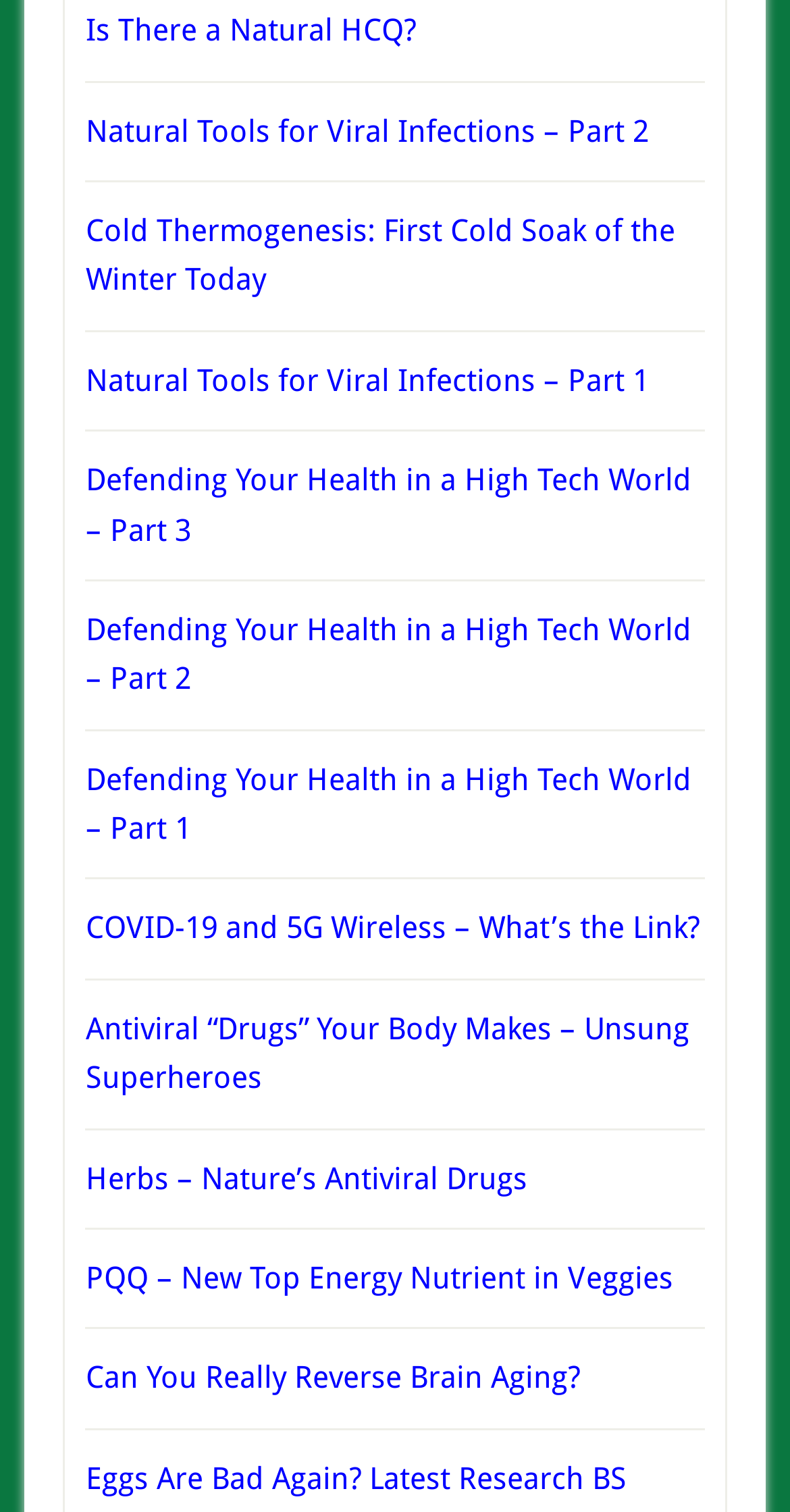Is there a link about brain aging?
Use the image to give a comprehensive and detailed response to the question.

I found a link with the text 'Can You Really Reverse Brain Aging?' which suggests that there is a link about brain aging on this webpage.